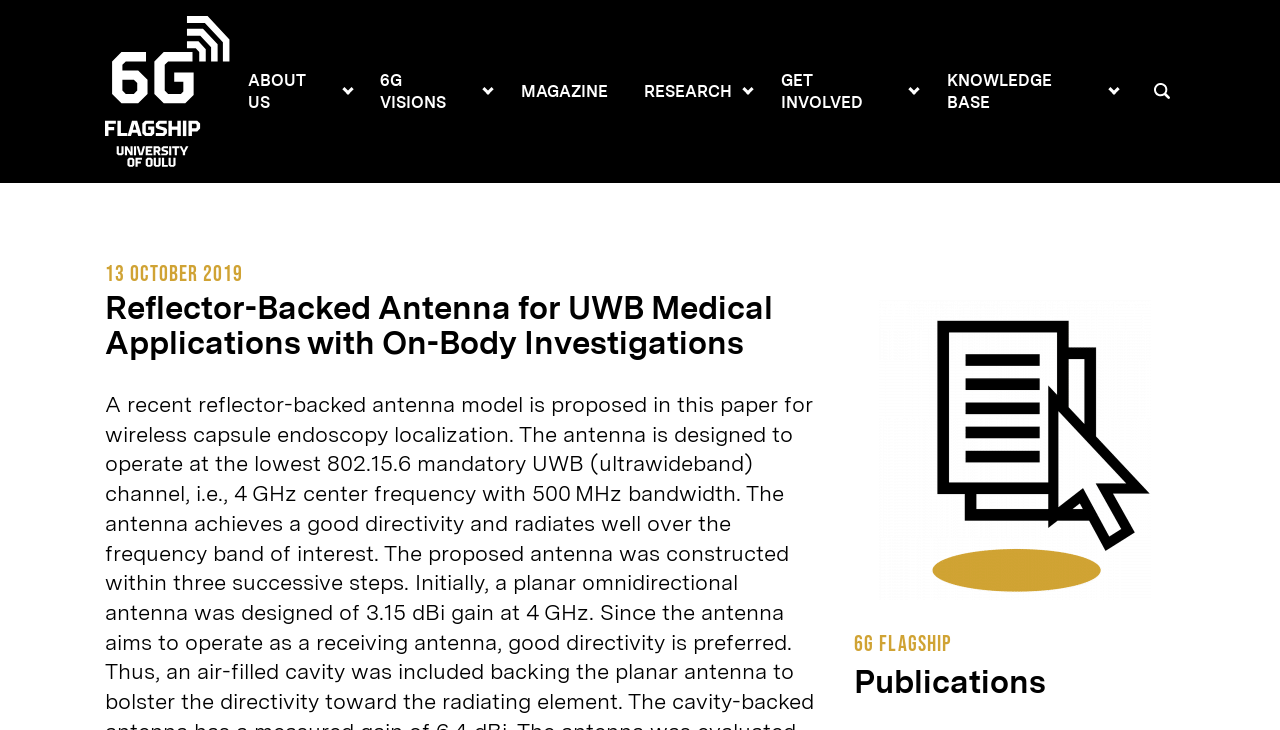Show the bounding box coordinates of the region that should be clicked to follow the instruction: "search."

[0.898, 0.107, 0.918, 0.142]